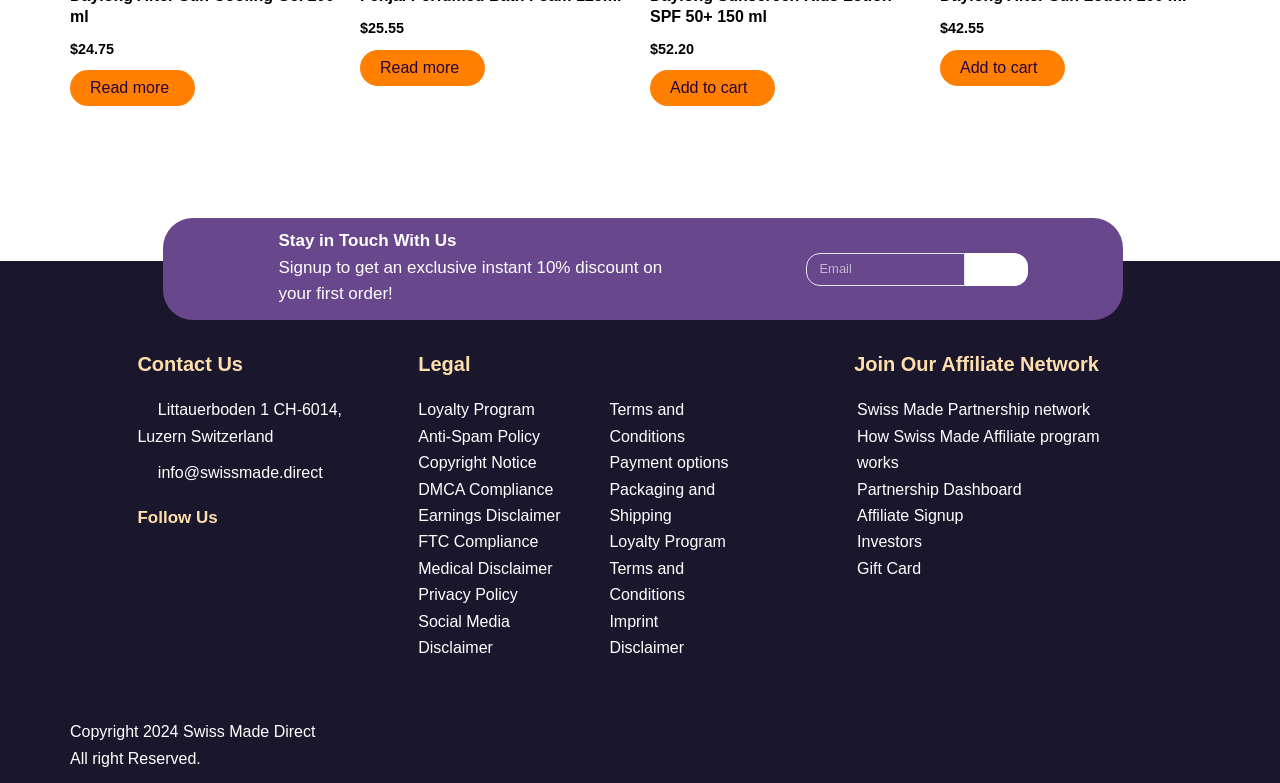What social media platforms can you follow the company on?
Please provide a detailed and thorough answer to the question.

The social media platforms that the company can be followed on are listed in the 'Follow Us' section of the webpage, which includes Facebook, Instagram, and several other platforms, as indicated by the icons and links.